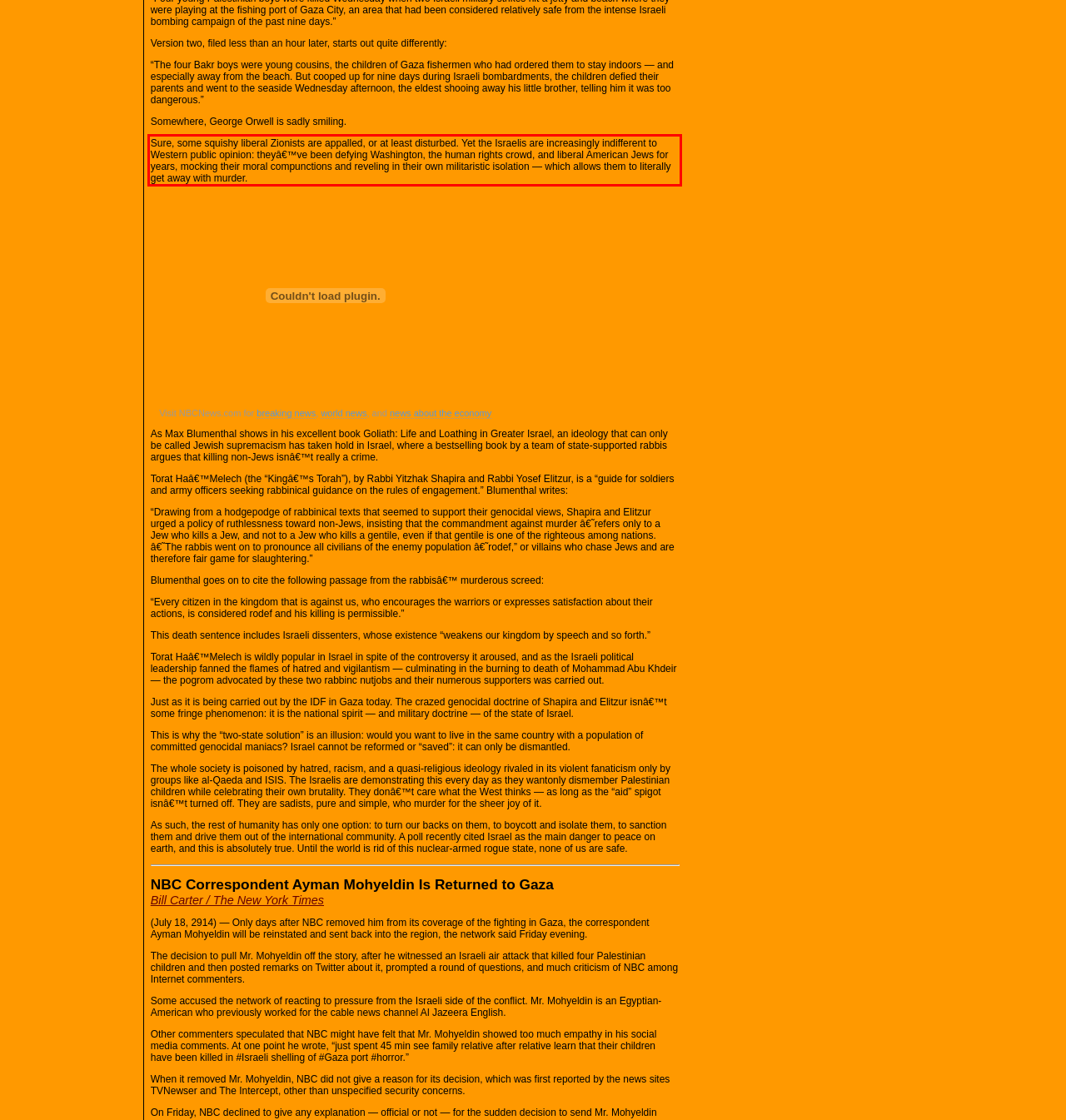Within the provided webpage screenshot, find the red rectangle bounding box and perform OCR to obtain the text content.

Sure, some squishy liberal Zionists are appalled, or at least disturbed. Yet the Israelis are increasingly indifferent to Western public opinion: theyâ€™ve been defying Washington, the human rights crowd, and liberal American Jews for years, mocking their moral compunctions and reveling in their own militaristic isolation — which allows them to literally get away with murder.